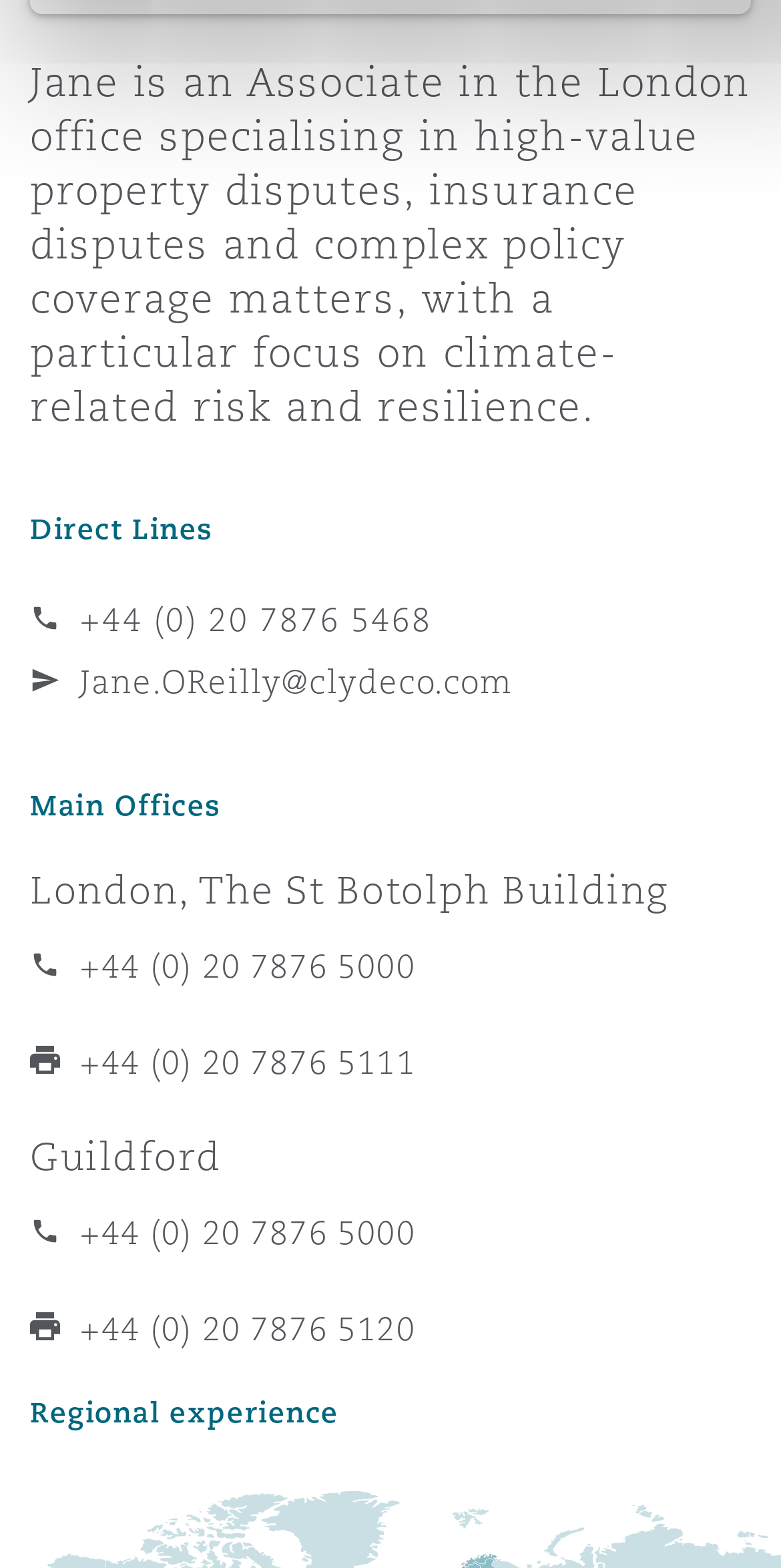Refer to the image and provide an in-depth answer to the question: 
What is the phone number of the London office?

The phone number is mentioned in the link element with the text '+44 (0) 20 7876 5000' under the 'Main Offices' section.